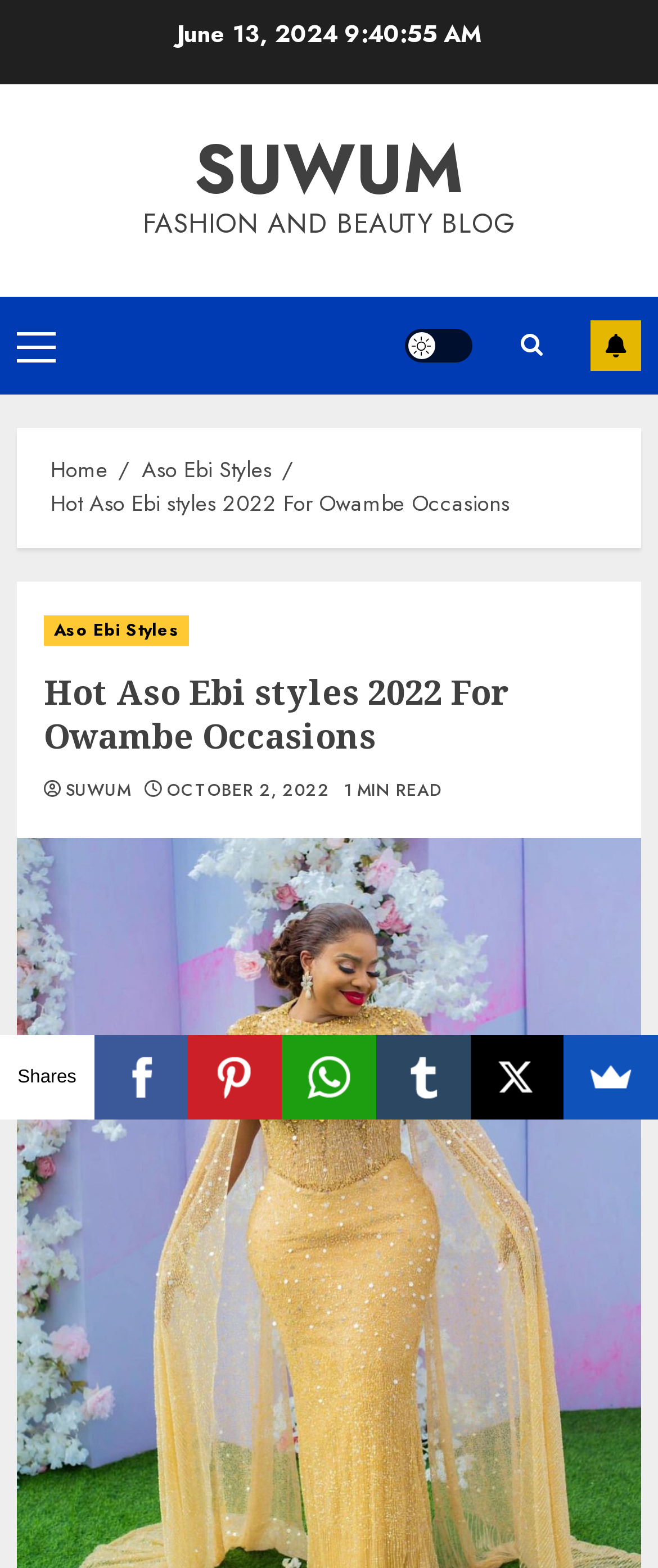Locate the bounding box coordinates of the clickable region necessary to complete the following instruction: "Go to Primary Menu". Provide the coordinates in the format of four float numbers between 0 and 1, i.e., [left, top, right, bottom].

[0.026, 0.21, 0.085, 0.23]